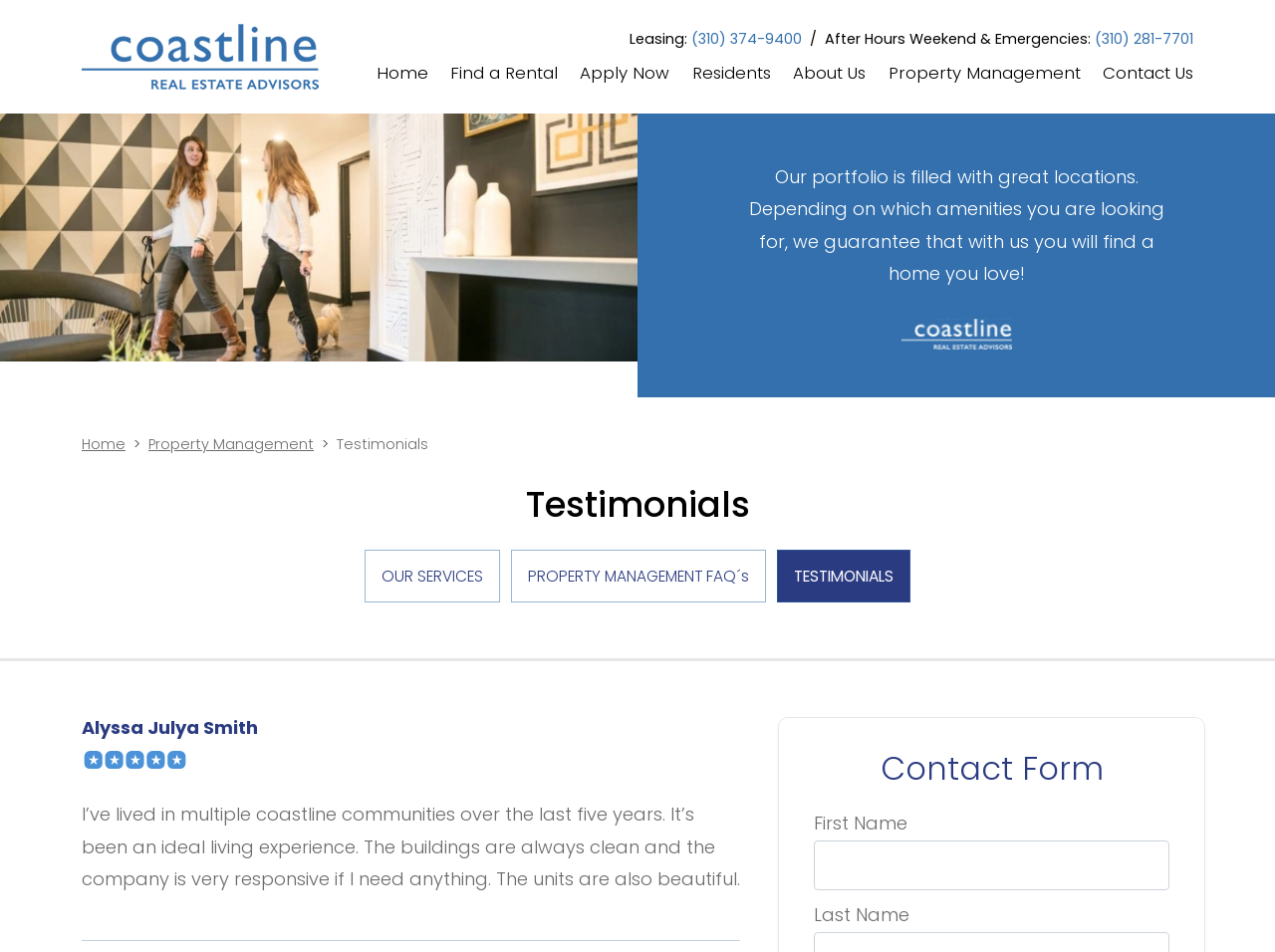Please identify the bounding box coordinates of the element I should click to complete this instruction: 'Fill in the 'First Name' field'. The coordinates should be given as four float numbers between 0 and 1, like this: [left, top, right, bottom].

[0.638, 0.883, 0.917, 0.935]